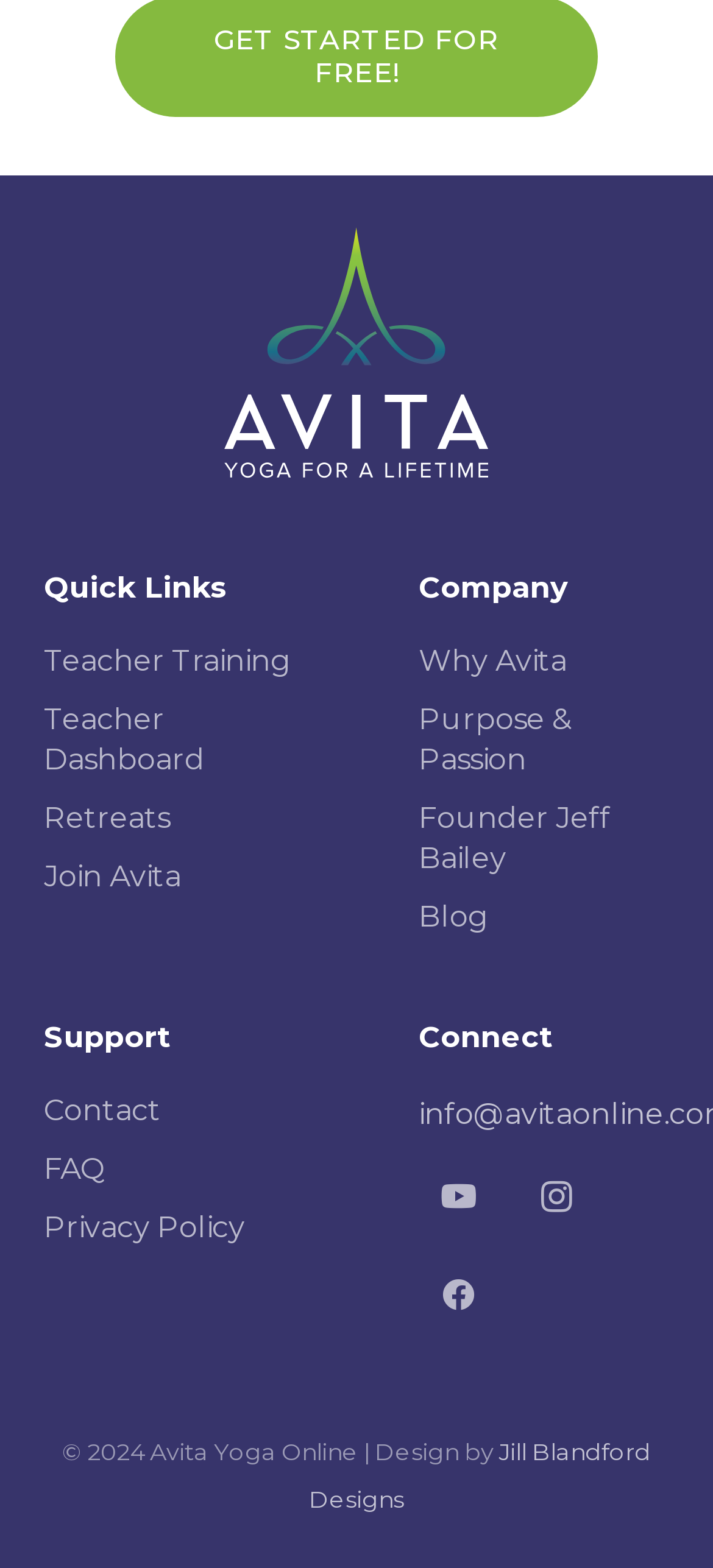Please identify the bounding box coordinates of the element I need to click to follow this instruction: "Learn about the Founder".

[0.587, 0.51, 0.856, 0.559]